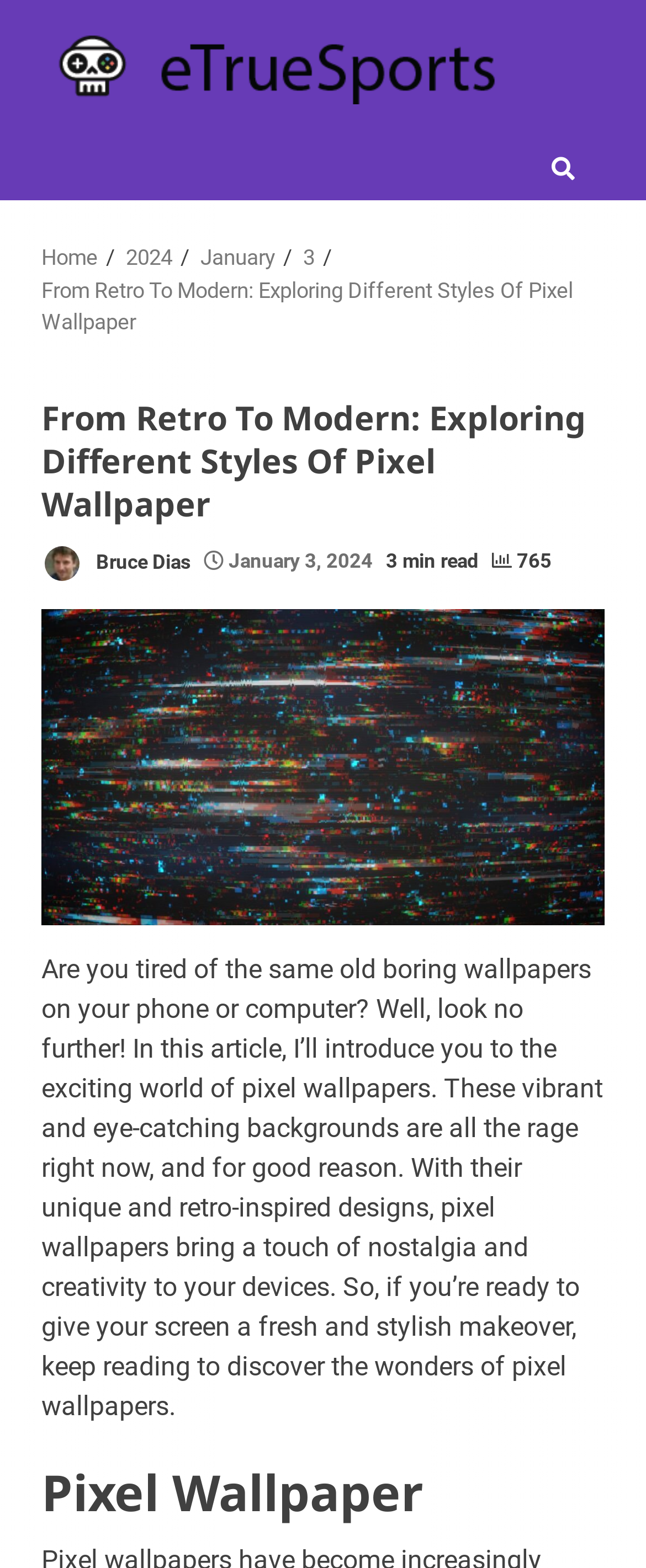What is the topic of this article?
Please give a detailed and elaborate explanation in response to the question.

The topic of this article can be found by looking at the heading 'Pixel Wallpaper' in the main content section of the webpage.